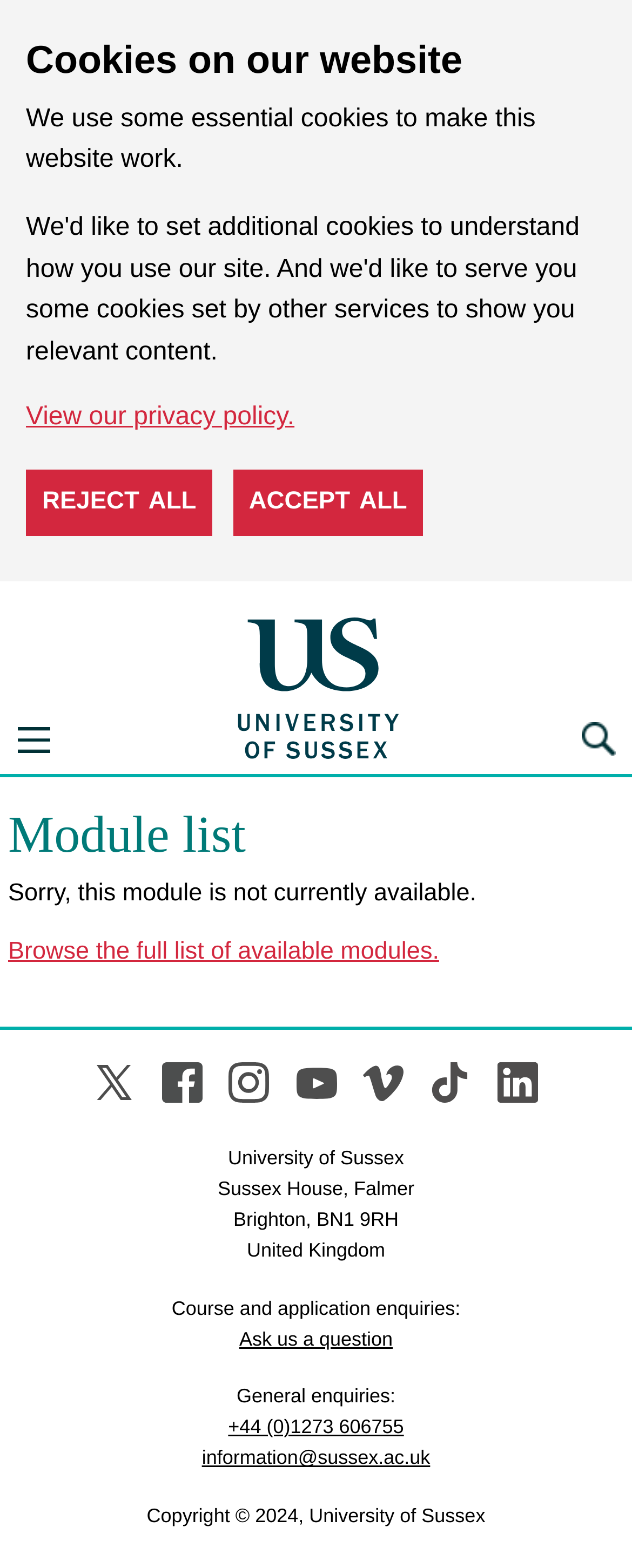Determine the bounding box coordinates for the HTML element described here: "University of Sussex".

[0.35, 0.386, 0.65, 0.491]